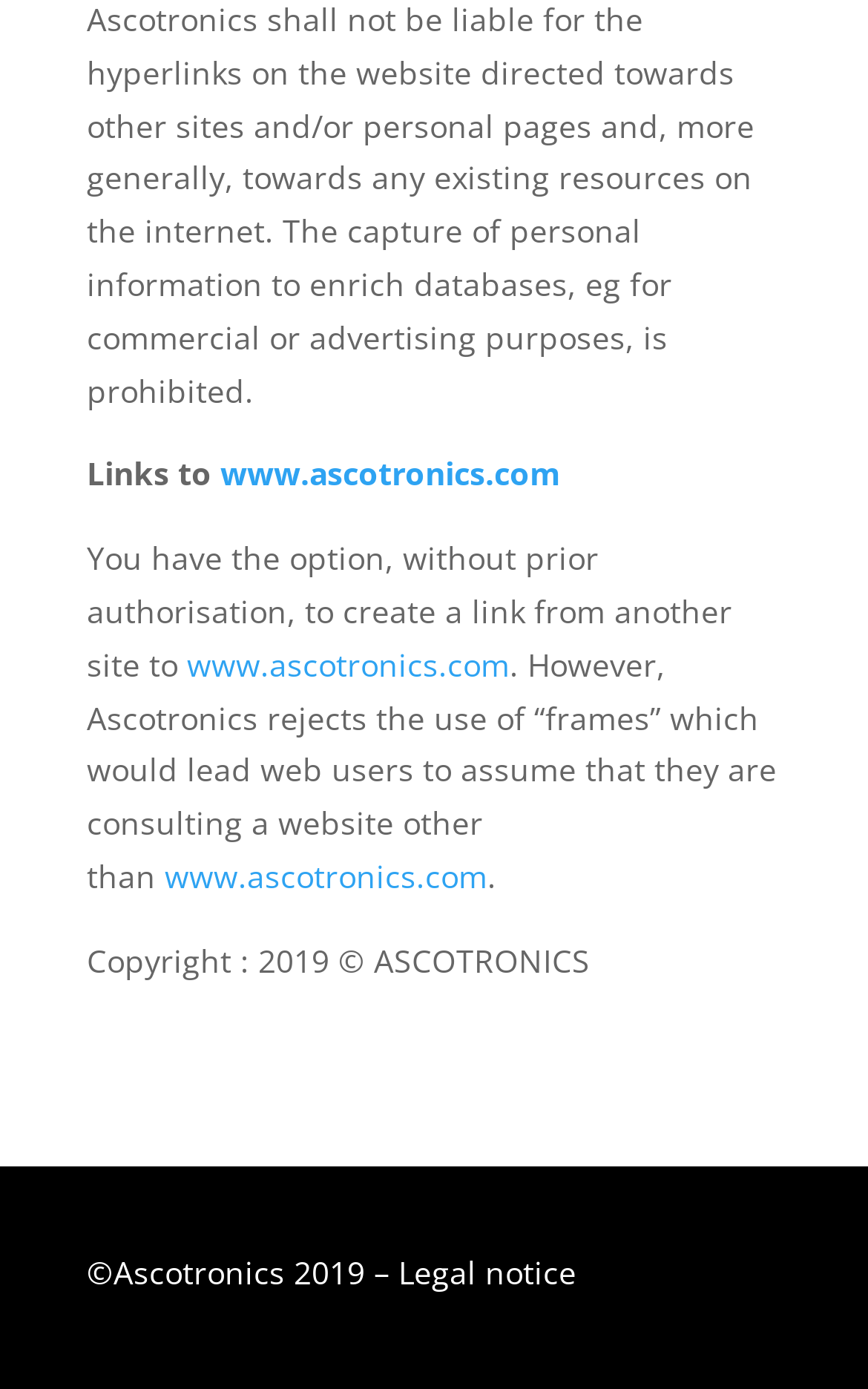Predict the bounding box of the UI element based on this description: "www.ascotronics.com".

[0.254, 0.326, 0.646, 0.356]